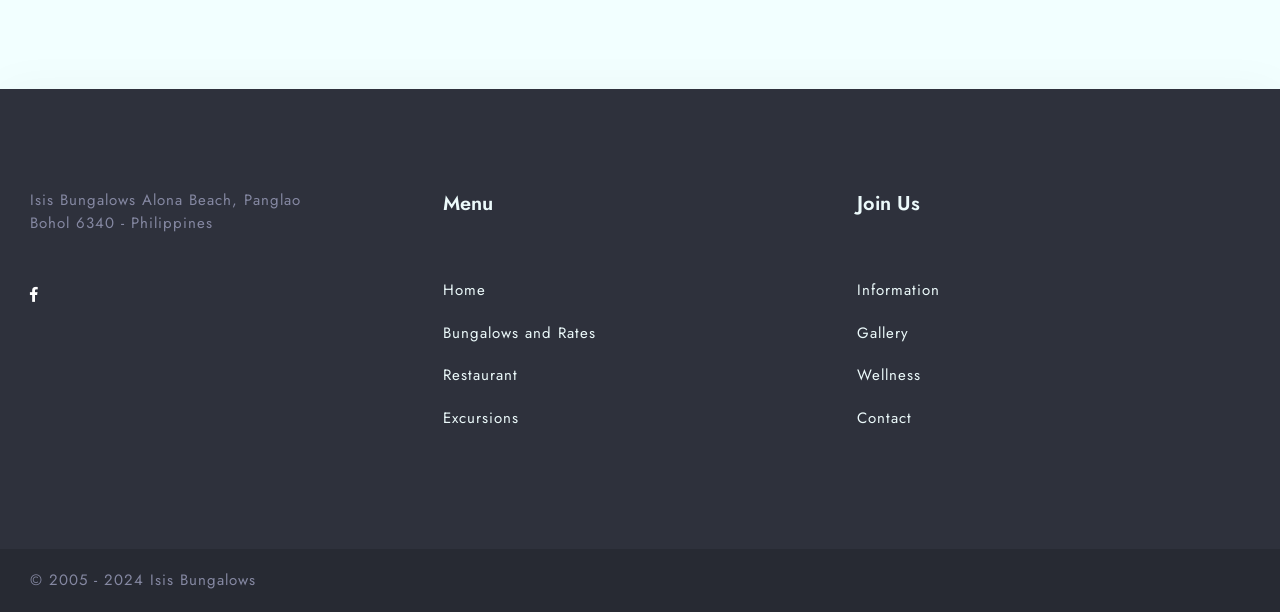By analyzing the image, answer the following question with a detailed response: What is the copyright year range of the bungalows?

I found the copyright information in the StaticText element with bounding box coordinates [0.023, 0.93, 0.2, 0.966] which is located at the bottom of the webpage.